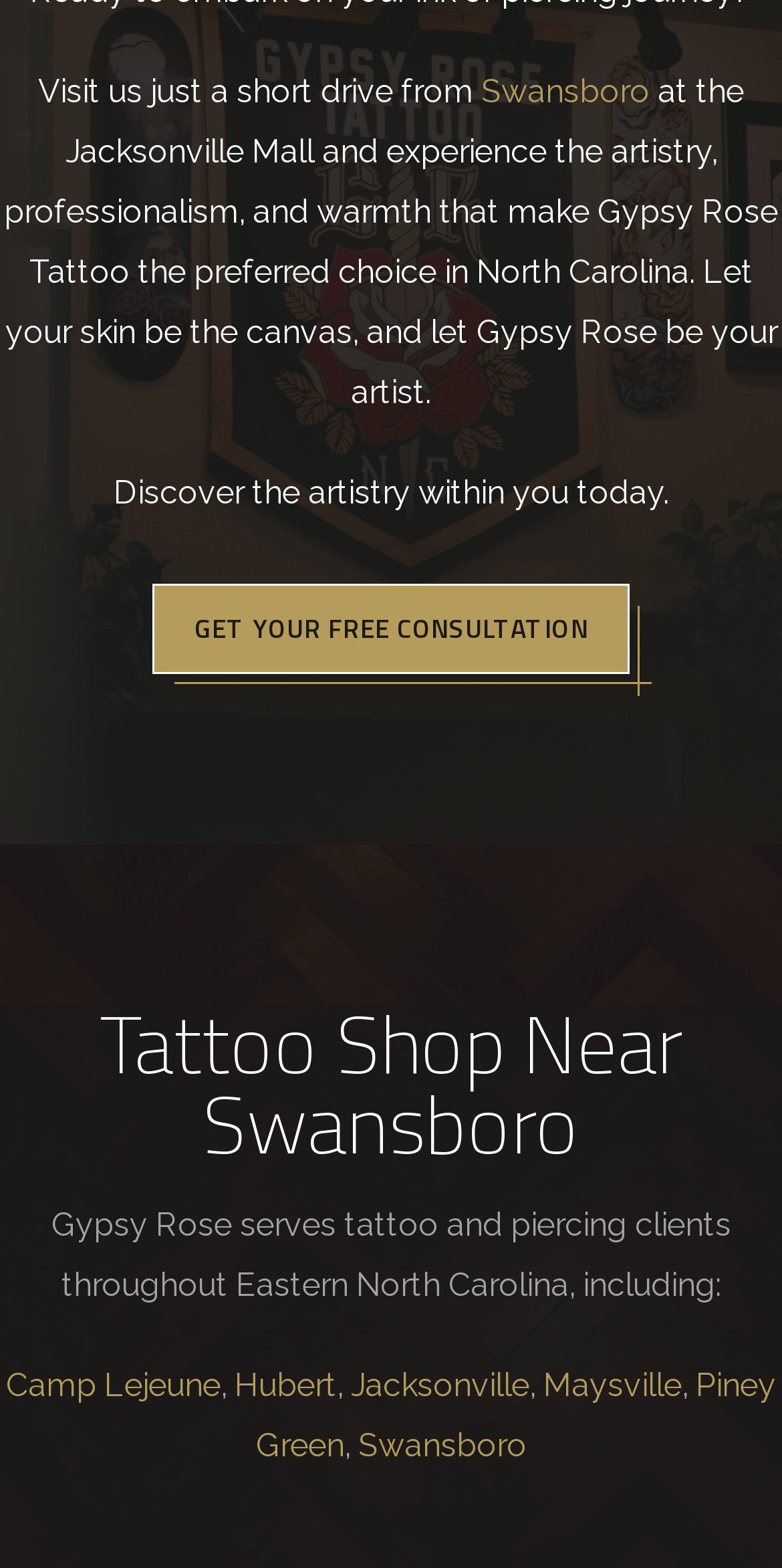What is the preferred choice in North Carolina for tattoos?
Utilize the image to construct a detailed and well-explained answer.

The first paragraph of the webpage states '...the artistry, professionalism, and warmth that make Gypsy Rose Tattoo the preferred choice in North Carolina...', indicating that Gypsy Rose Tattoo is the preferred choice for tattoos in North Carolina.